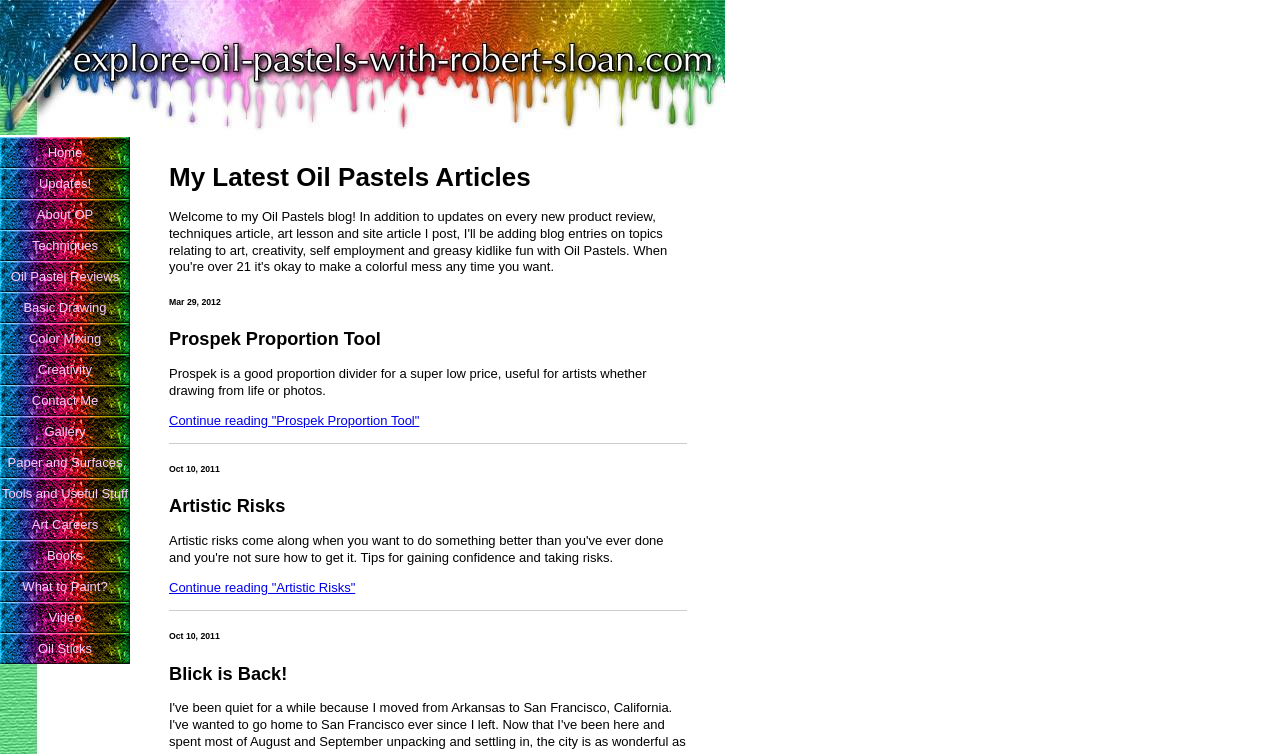Locate the bounding box coordinates of the clickable area to execute the instruction: "View the Gallery". Provide the coordinates as four float numbers between 0 and 1, represented as [left, top, right, bottom].

[0.0, 0.552, 0.102, 0.593]